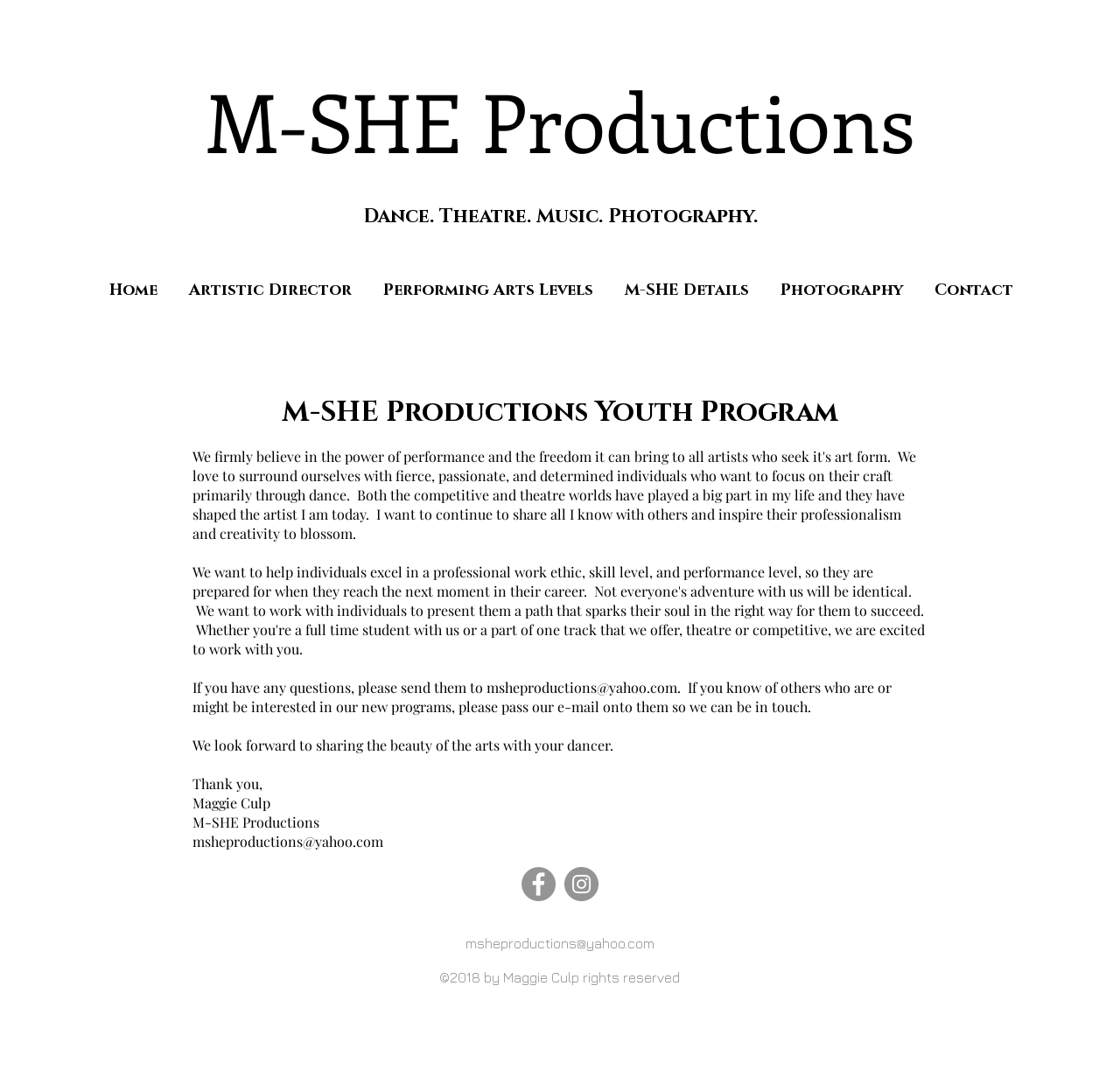What is the email address to contact for questions?
Look at the webpage screenshot and answer the question with a detailed explanation.

The email address can be found in the main section of the webpage, where it is mentioned as a contact method for questions.